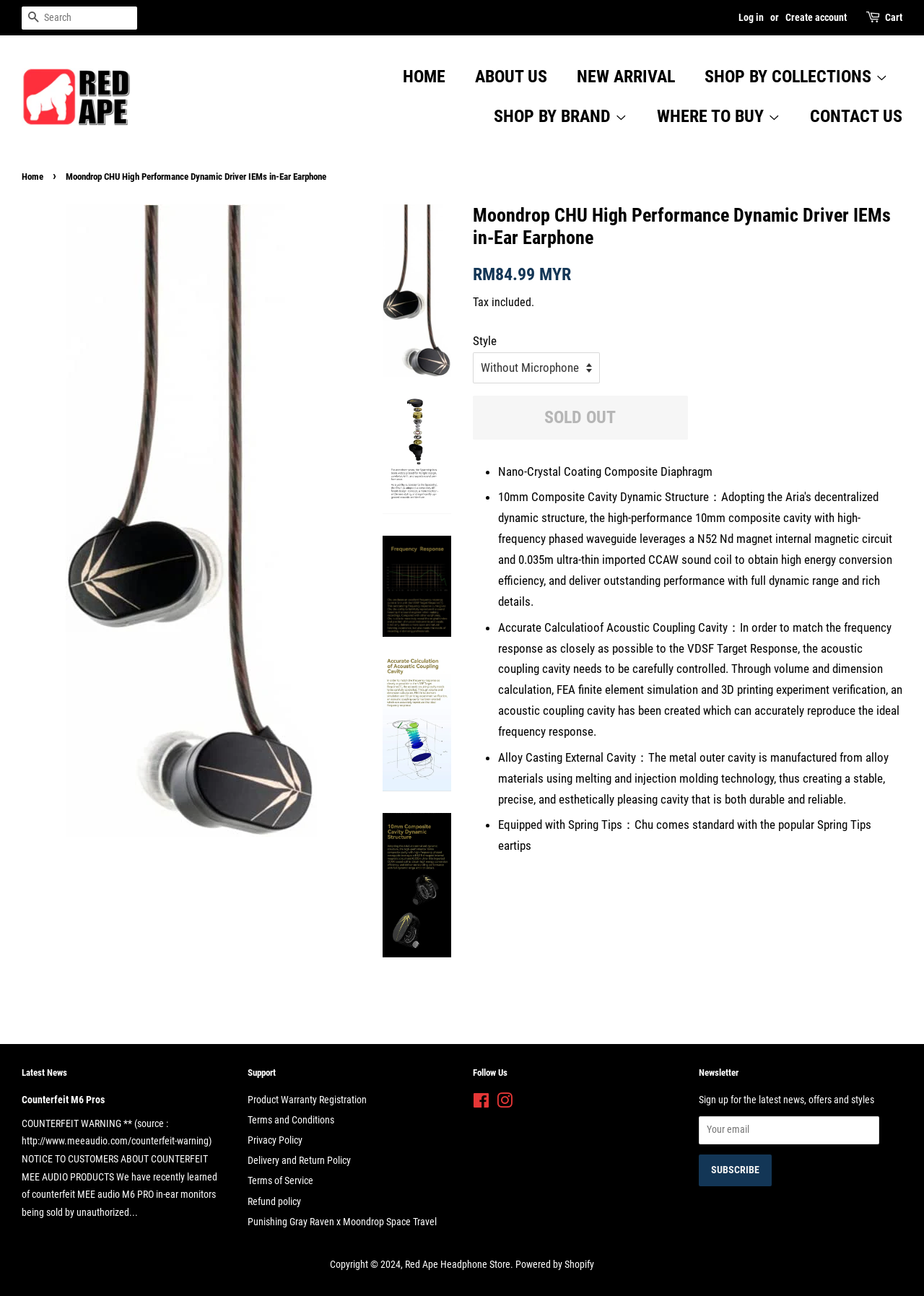Pinpoint the bounding box coordinates of the clickable area needed to execute the instruction: "View shopping cart". The coordinates should be specified as four float numbers between 0 and 1, i.e., [left, top, right, bottom].

[0.958, 0.007, 0.977, 0.02]